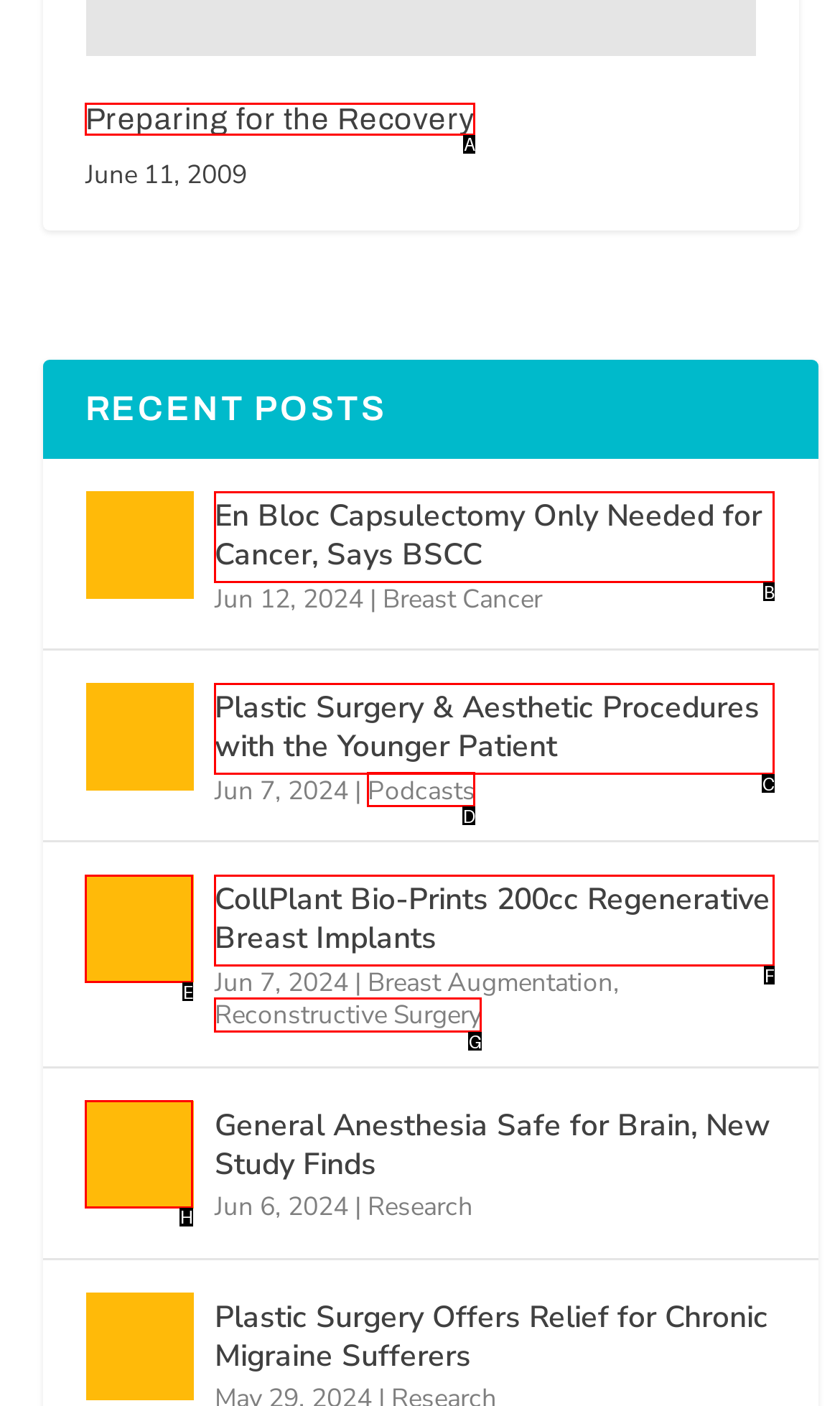Find the HTML element that matches the description provided: Preparing for the Recovery
Answer using the corresponding option letter.

A